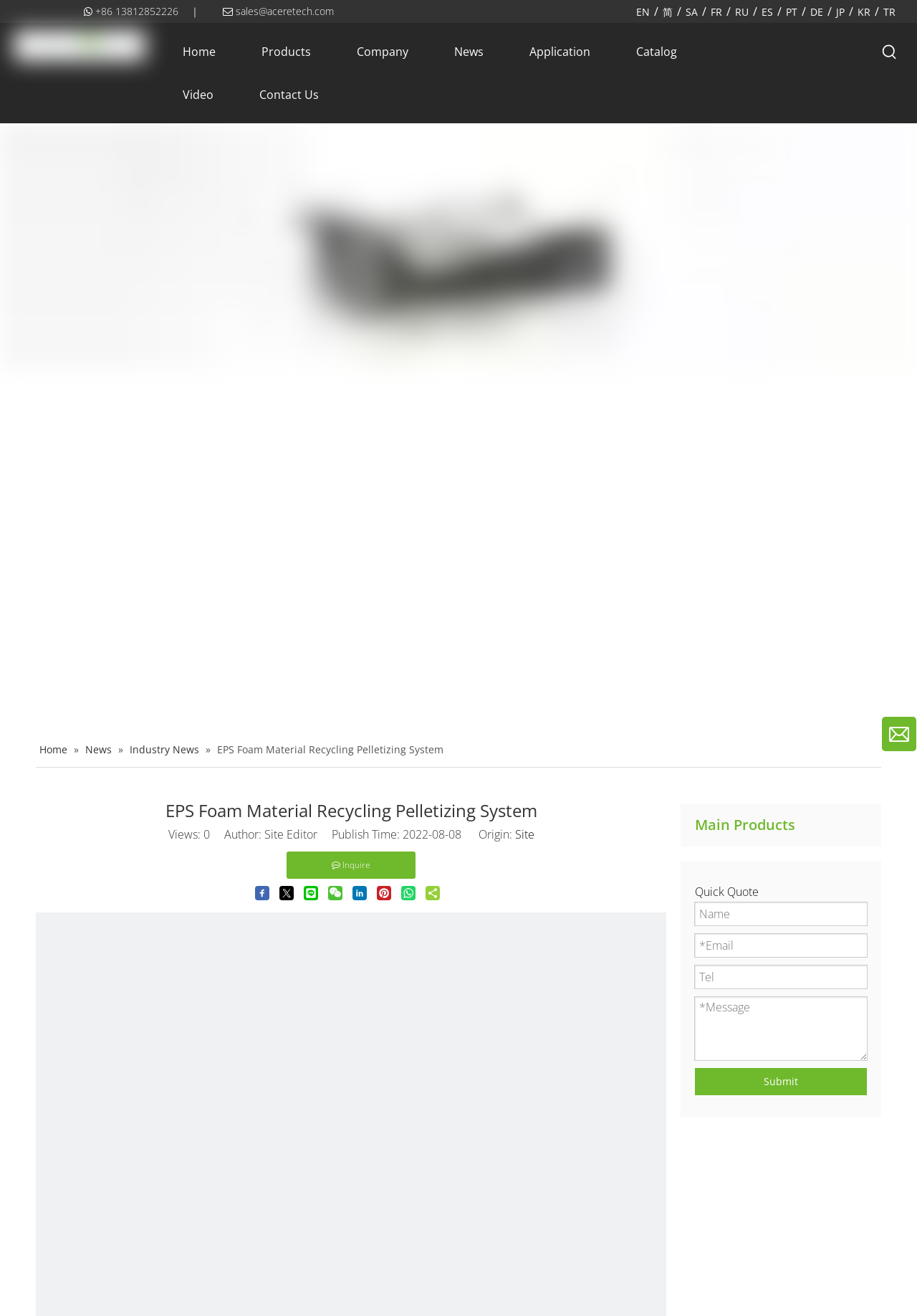What is the title of the current page?
Refer to the image and answer the question using a single word or phrase.

EPS Foam Material Recycling Pelletizing System